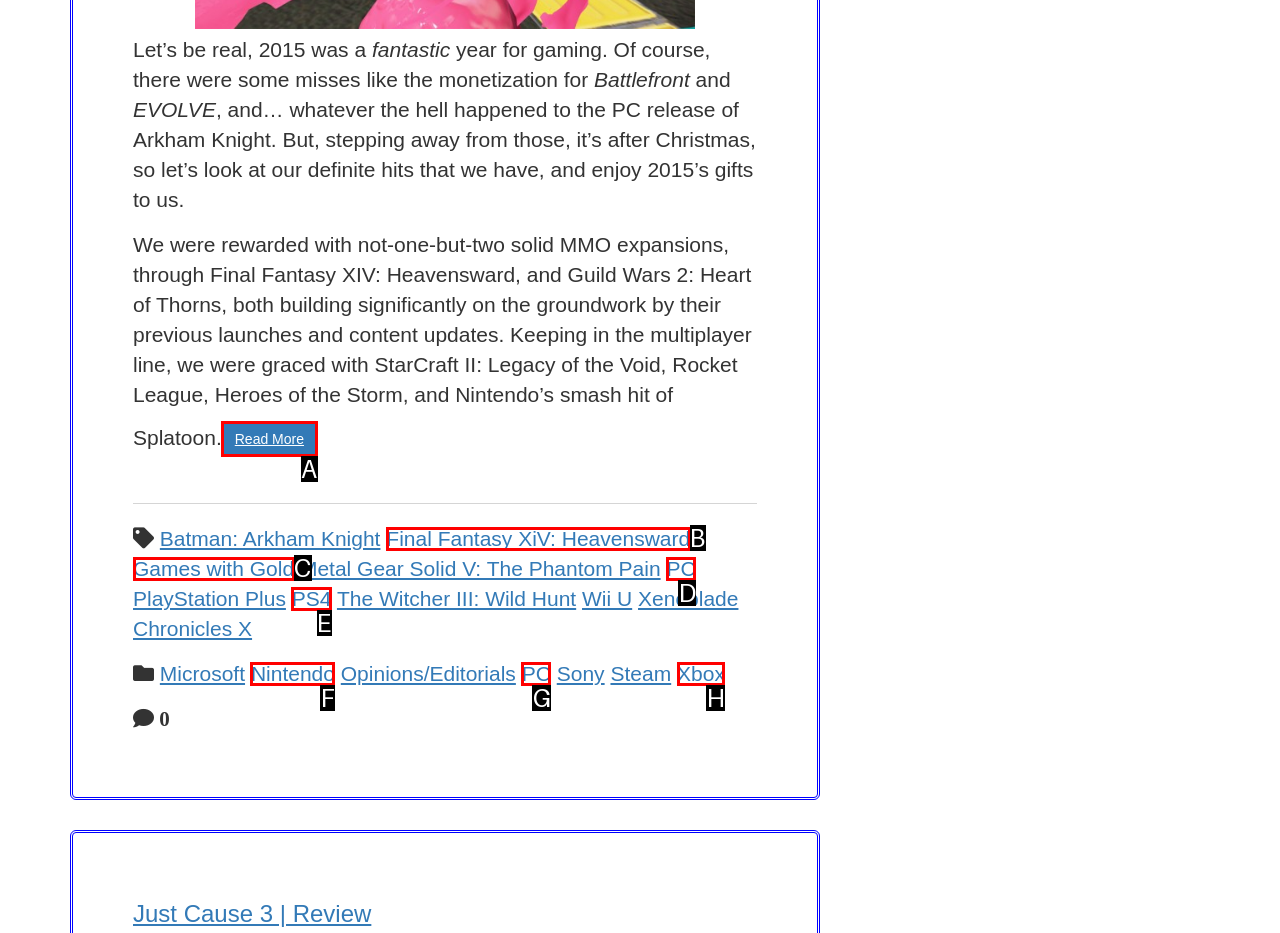Tell me which one HTML element I should click to complete the following task: Read more about the article Answer with the option's letter from the given choices directly.

A